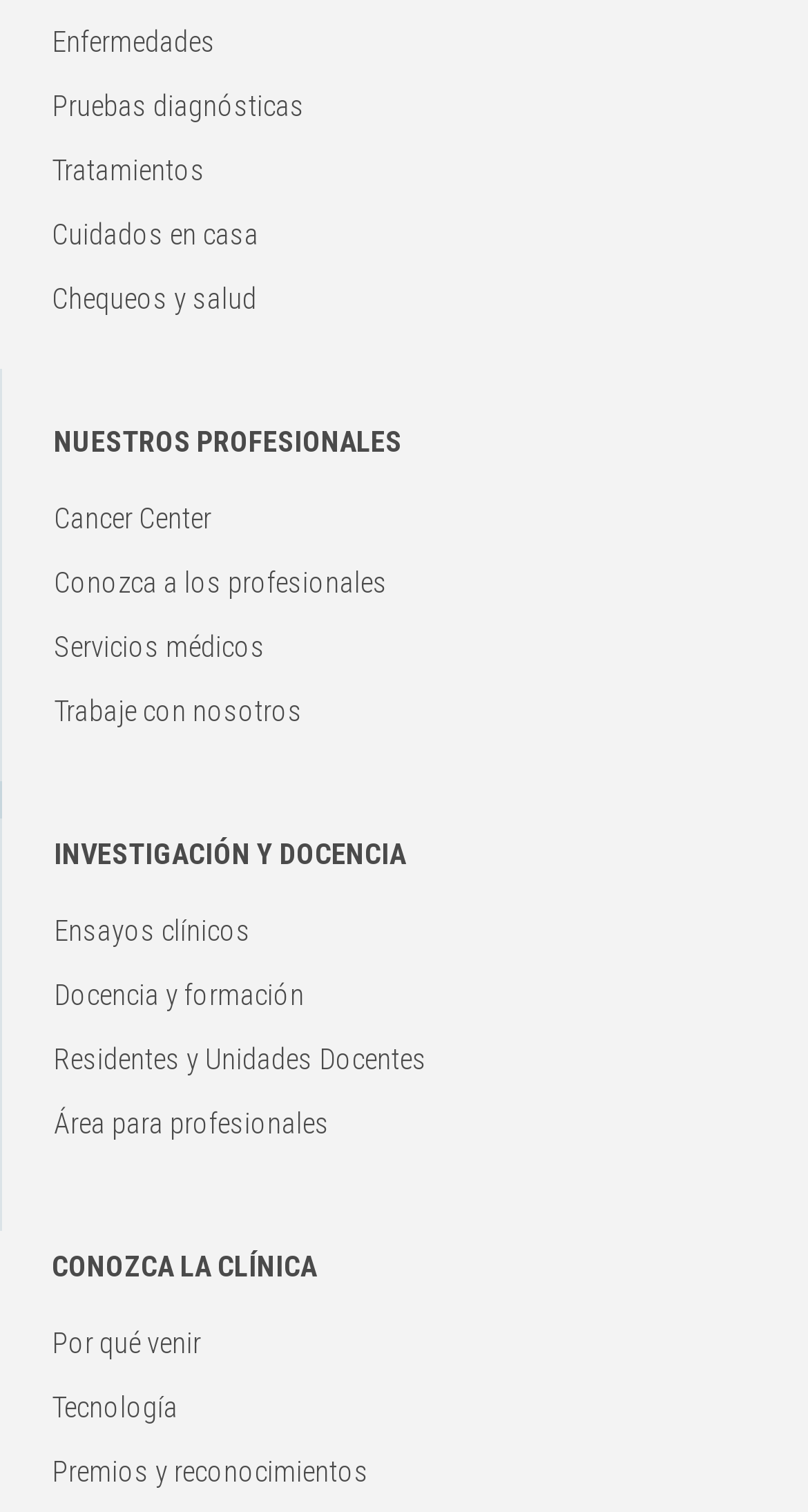Please answer the following question using a single word or phrase: What are the main categories of health services?

Diseases, Diagnostics, Treatments, etc.